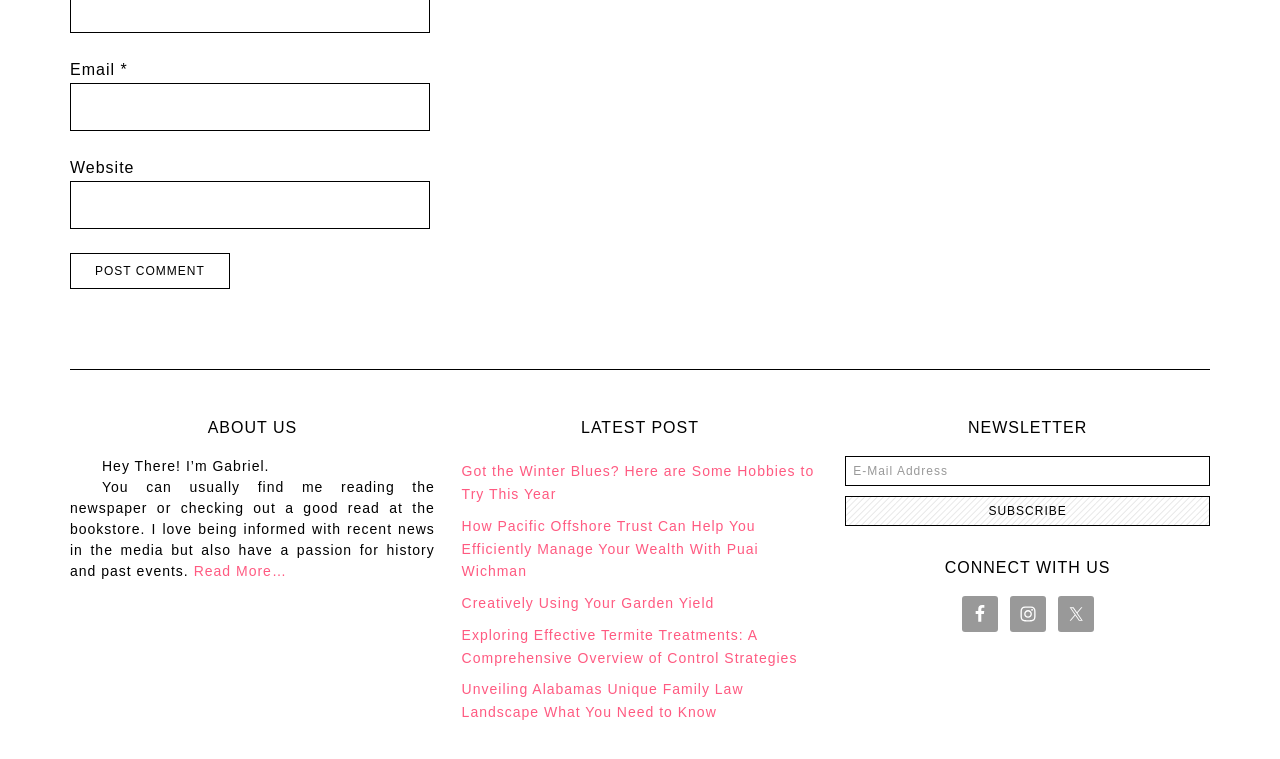Find and provide the bounding box coordinates for the UI element described here: "name="submit" value="Post Comment"". The coordinates should be given as four float numbers between 0 and 1: [left, top, right, bottom].

[0.055, 0.334, 0.18, 0.381]